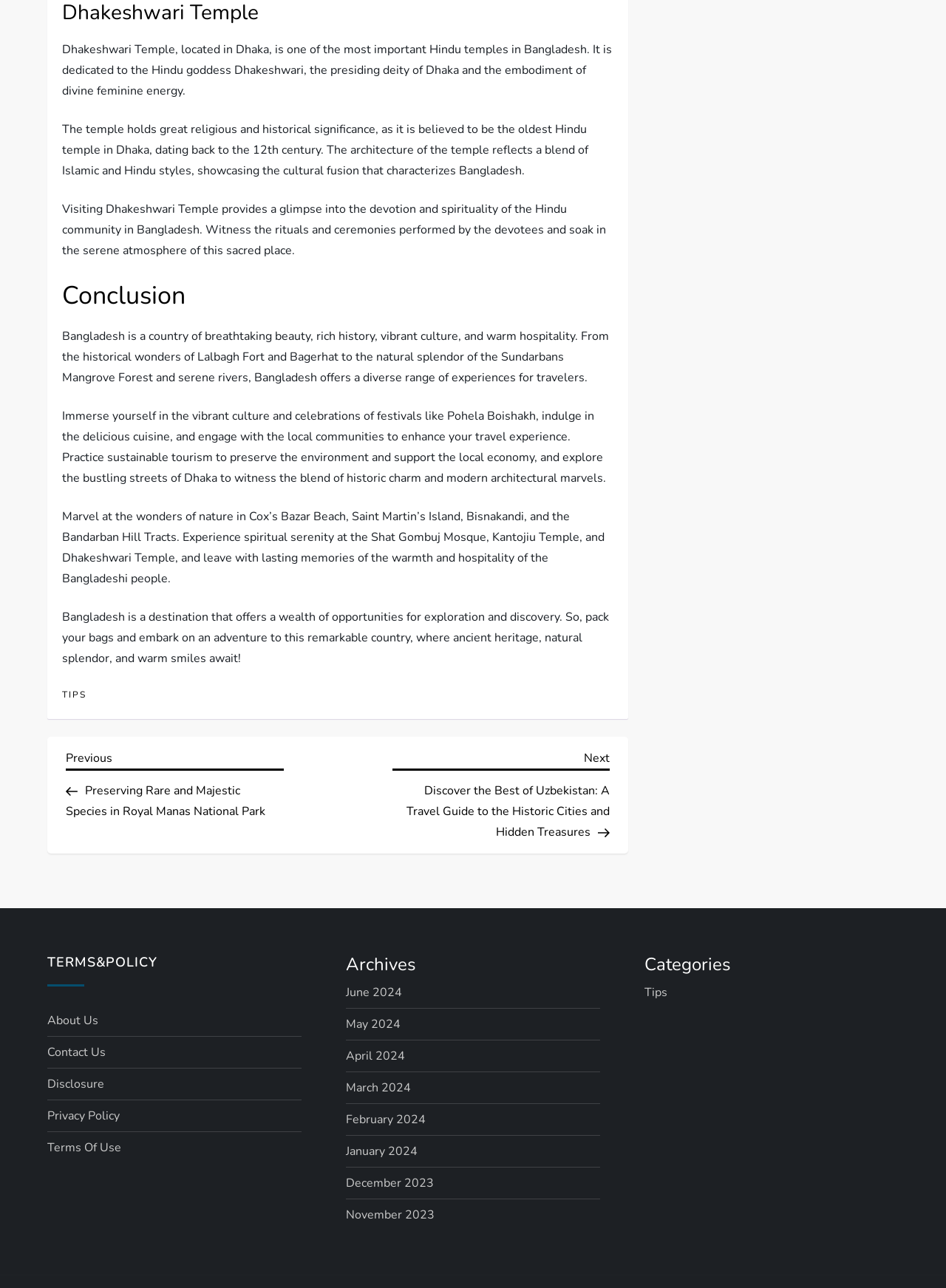What is the name of the Hindu goddess associated with Dhakeshwari Temple?
Refer to the image and provide a thorough answer to the question.

The question is asking about the Hindu goddess associated with Dhakeshwari Temple. According to the StaticText element with ID 639, the temple is dedicated to the Hindu goddess Dhakeshwari, which is the answer to this question.